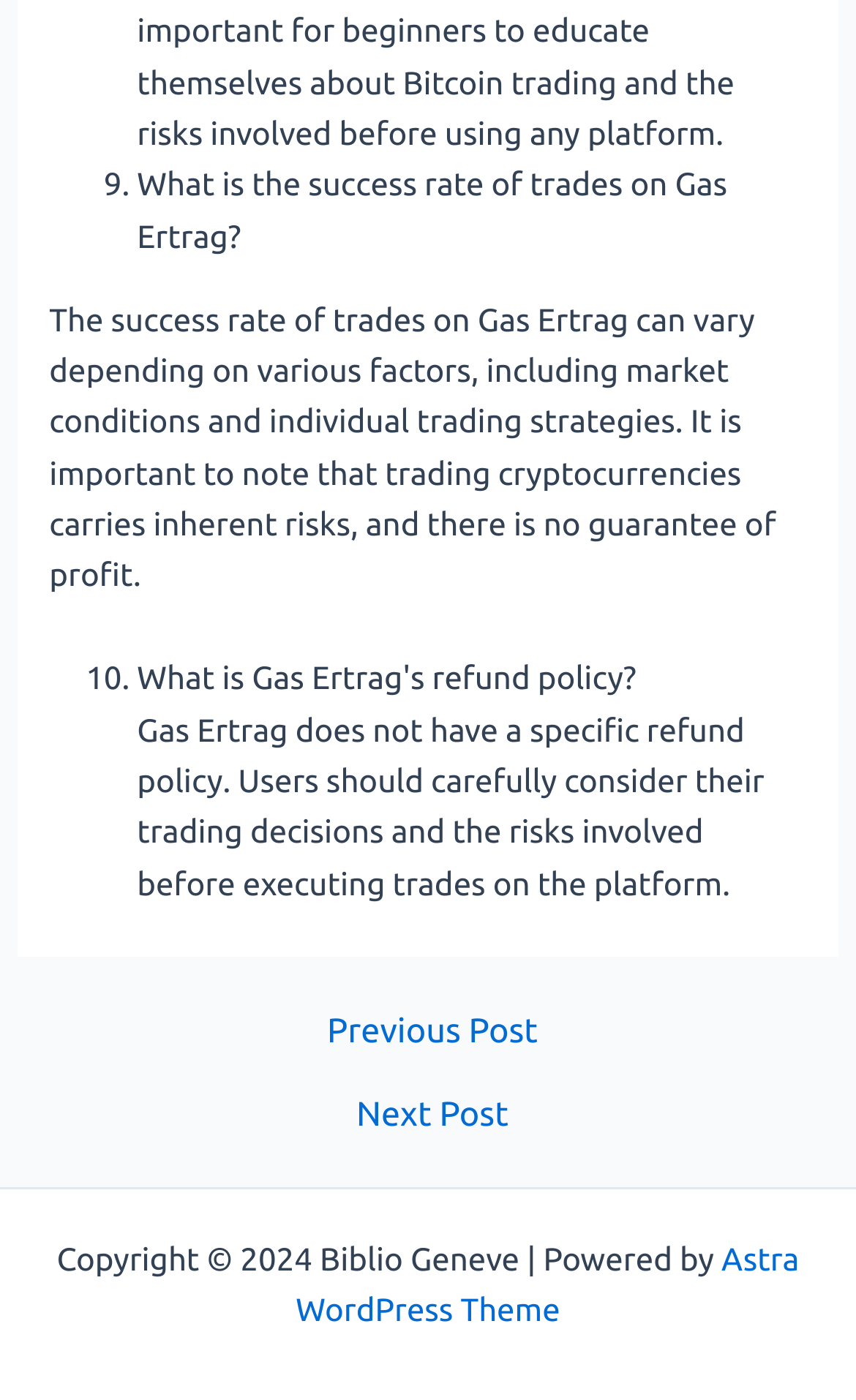What is the name of the WordPress theme used?
Using the image as a reference, deliver a detailed and thorough answer to the question.

The webpage is powered by Astra WordPress Theme, which is mentioned at the bottom of the webpage.